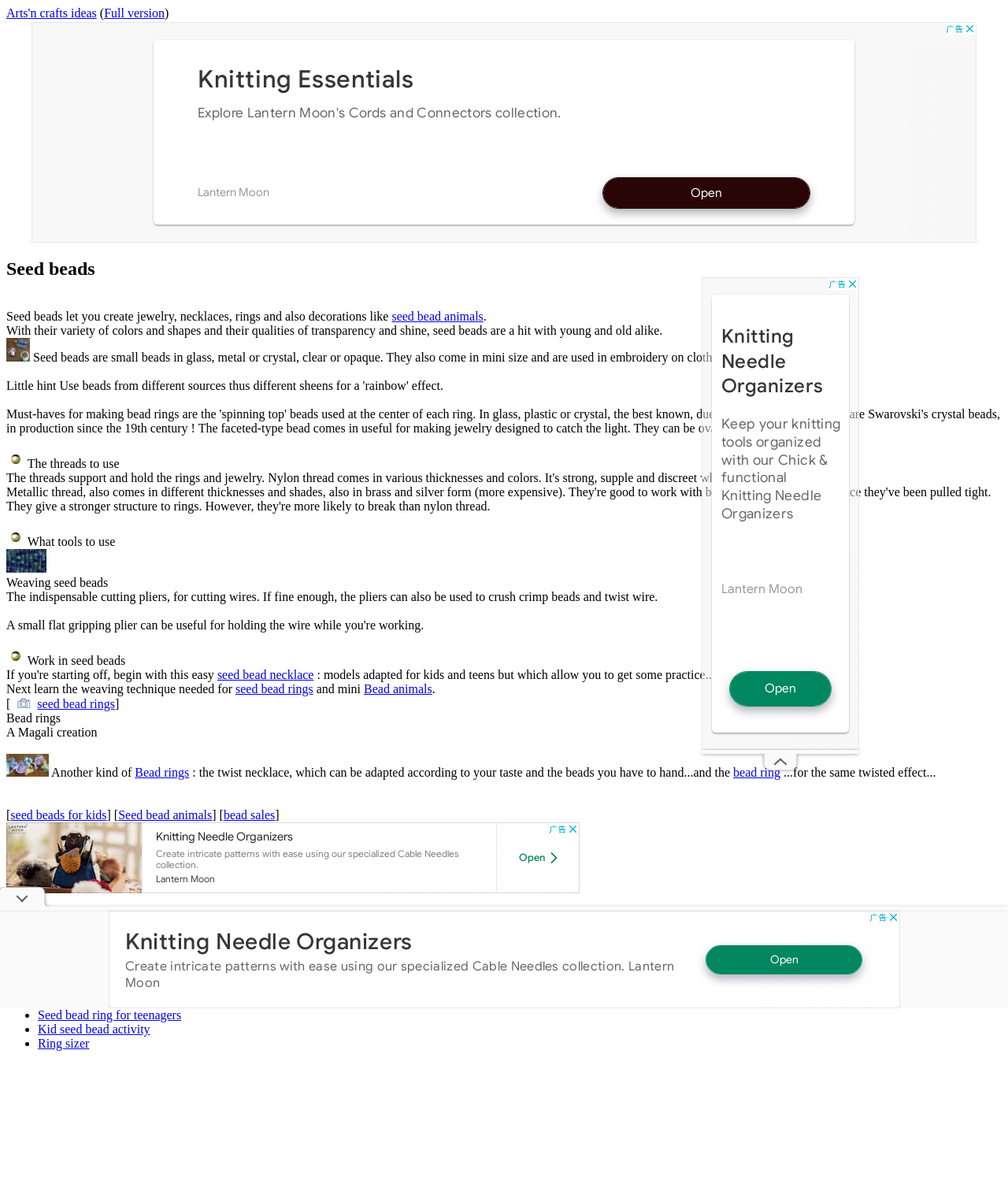Using details from the image, please answer the following question comprehensively:
What is the purpose of cutting pliers?

According to the webpage, cutting pliers are used for cutting wires and, if fine enough, can also be used to crush crimp beads and twist wire. This information is obtained from the text 'The indispensable cutting pliers, for cutting wires. If fine enough, the pliers can also be used to crush crimp beads and twist wire.'.